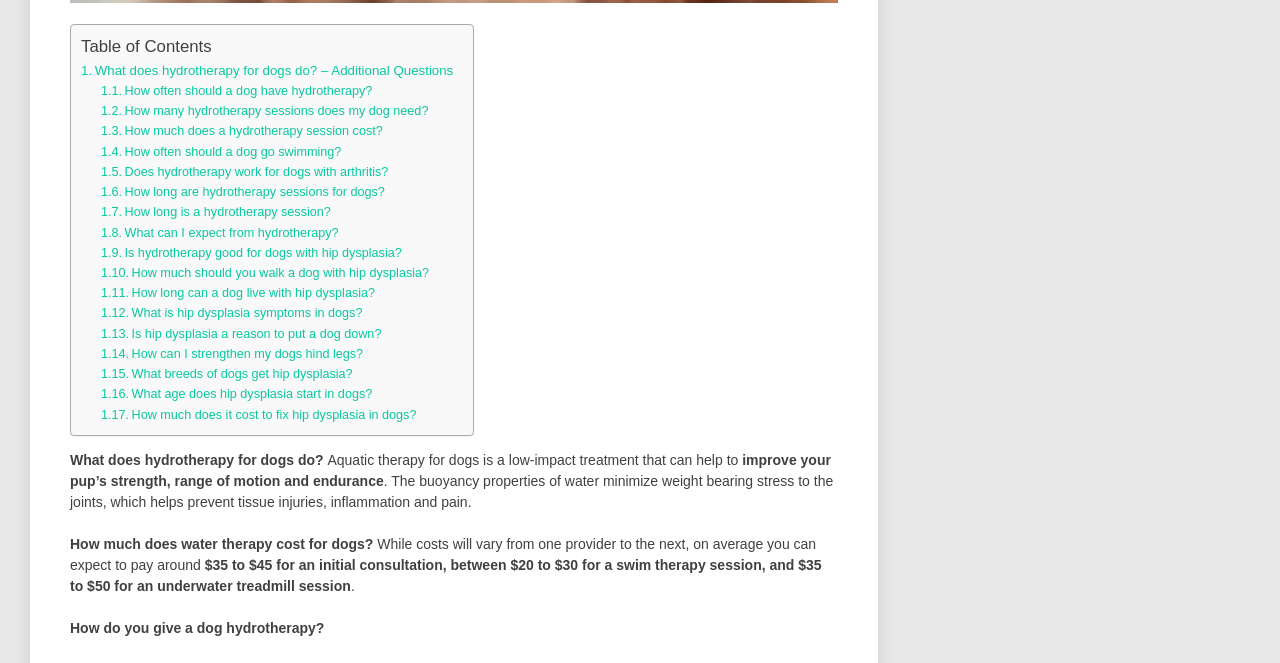Please identify the bounding box coordinates of where to click in order to follow the instruction: "Click on 'What does hydrotherapy for dogs do? – Additional Questions'".

[0.074, 0.095, 0.354, 0.117]